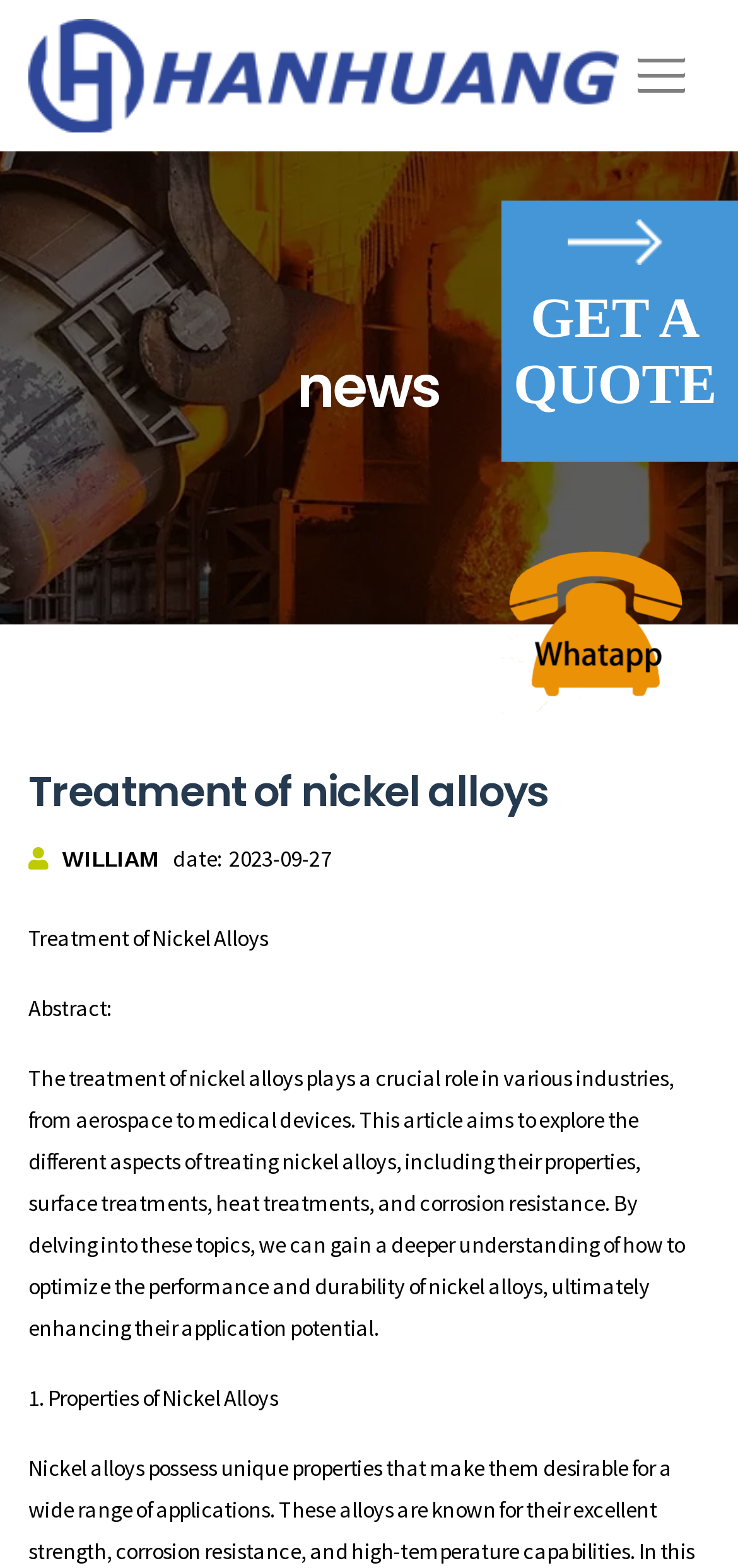Please answer the following question using a single word or phrase: 
What is the author of the article?

WILLIAM